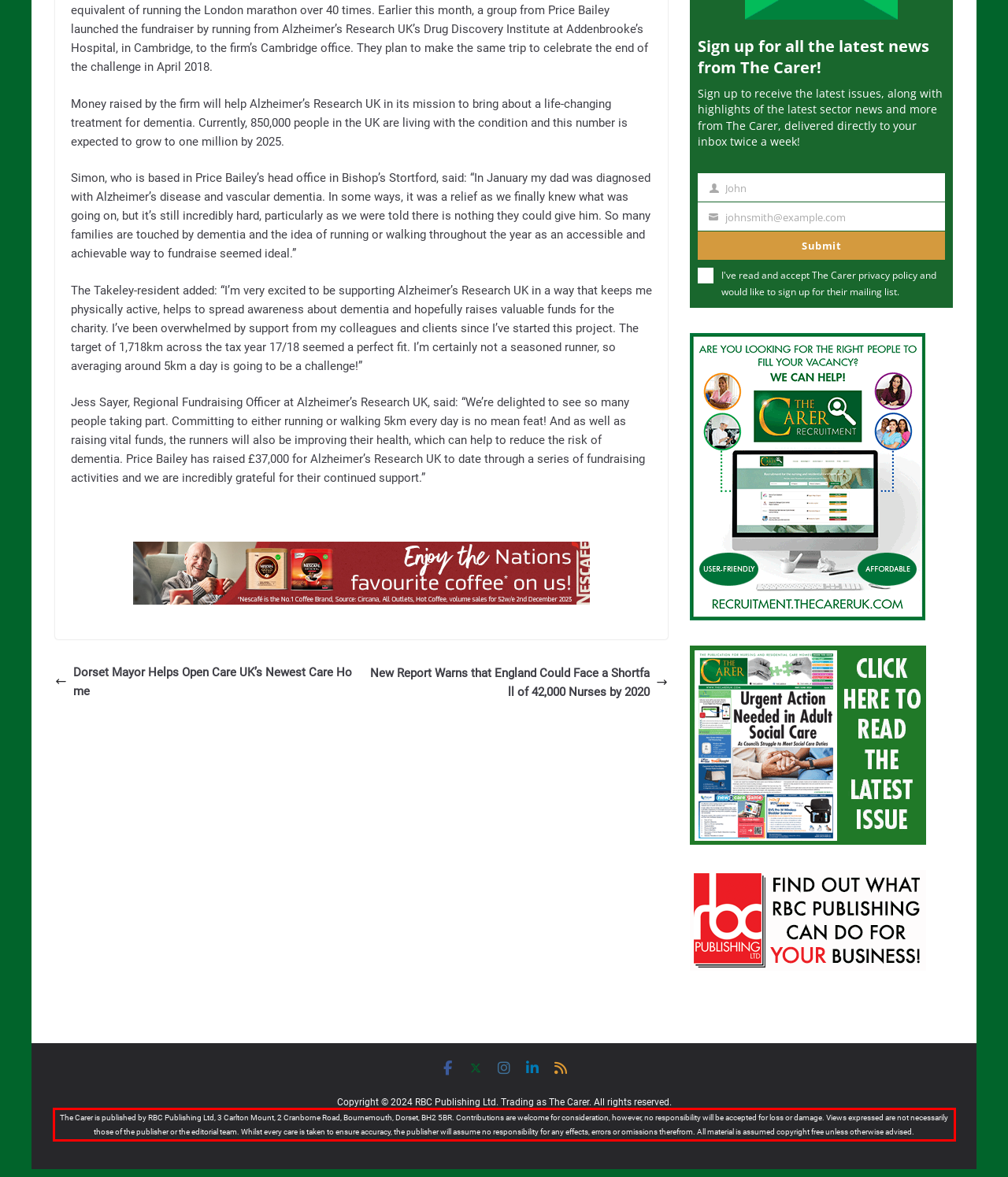Please examine the screenshot of the webpage and read the text present within the red rectangle bounding box.

The Carer is published by RBC Publishing Ltd, 3 Carlton Mount, 2 Cranborne Road, Bournemouth, Dorset, BH2 5BR. Contributions are welcome for consideration, however, no responsibility will be accepted for loss or damage. Views expressed are not necessarily those of the publisher or the editorial team. Whilst every care is taken to ensure accuracy, the publisher will assume no responsibility for any effects, errors or omissions therefrom. All material is assumed copyright free unless otherwise advised.